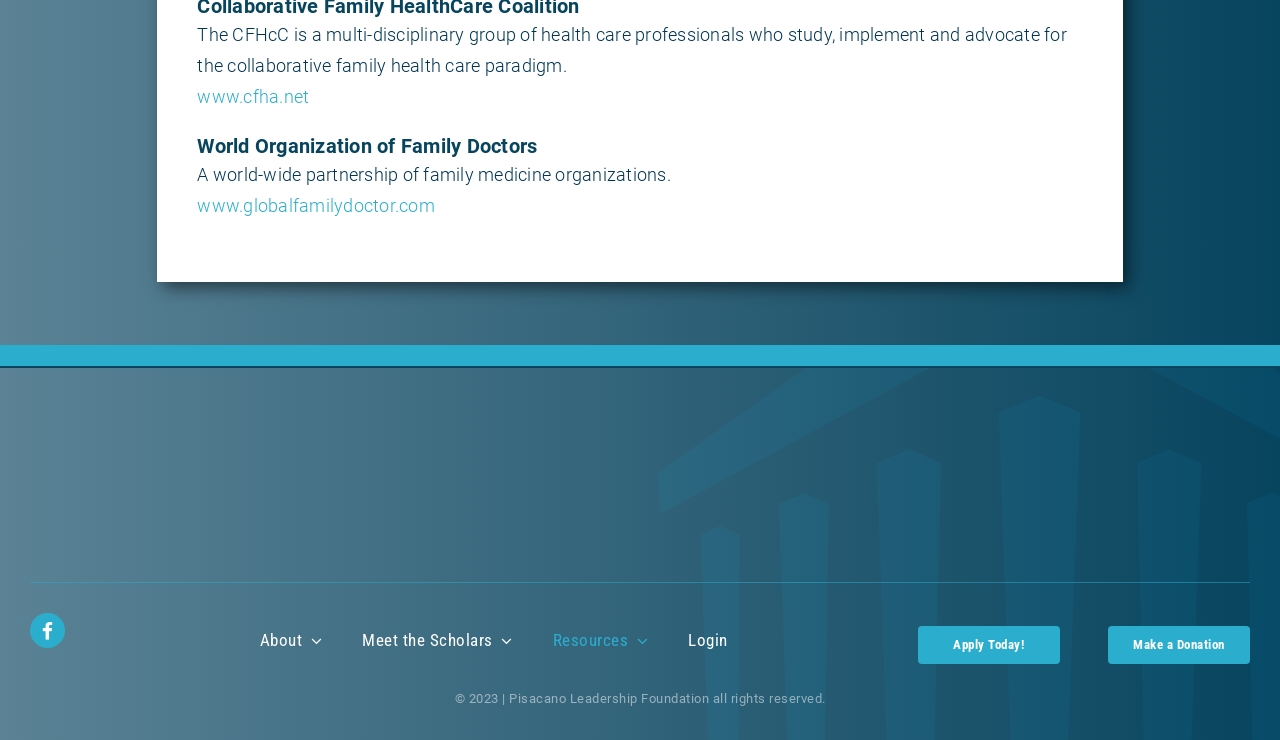Please specify the coordinates of the bounding box for the element that should be clicked to carry out this instruction: "Apply Today!". The coordinates must be four float numbers between 0 and 1, formatted as [left, top, right, bottom].

[0.717, 0.845, 0.828, 0.897]